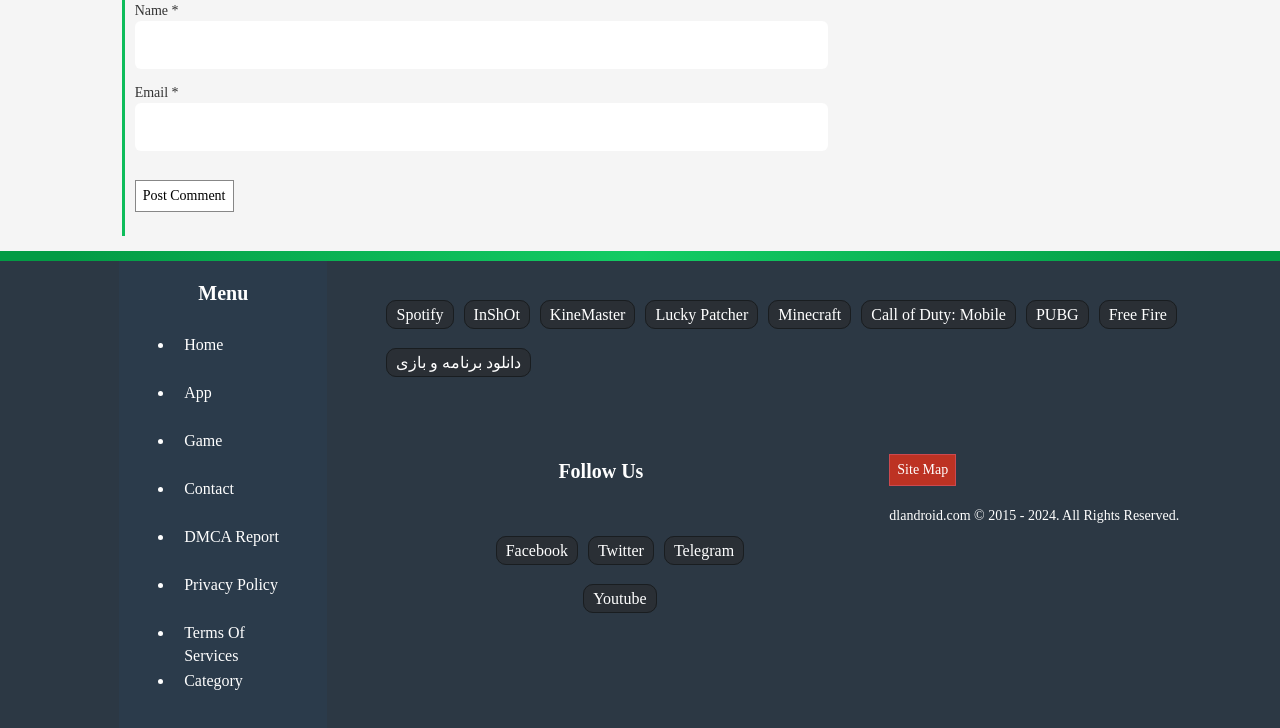Pinpoint the bounding box coordinates of the clickable area necessary to execute the following instruction: "Go to the Home page". The coordinates should be given as four float numbers between 0 and 1, namely [left, top, right, bottom].

[0.144, 0.462, 0.174, 0.485]